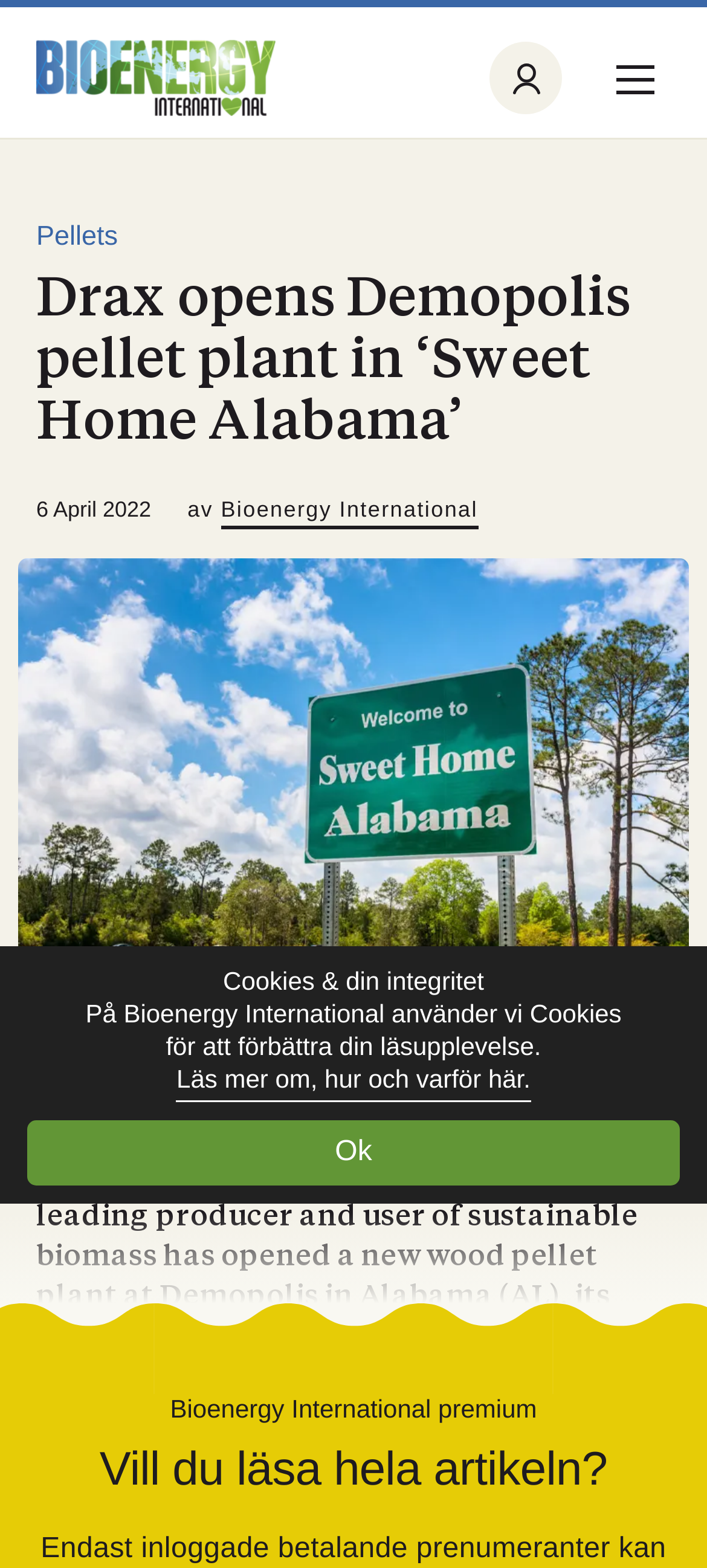Respond with a single word or phrase to the following question:
What is the name of the publication?

Bioenergy International